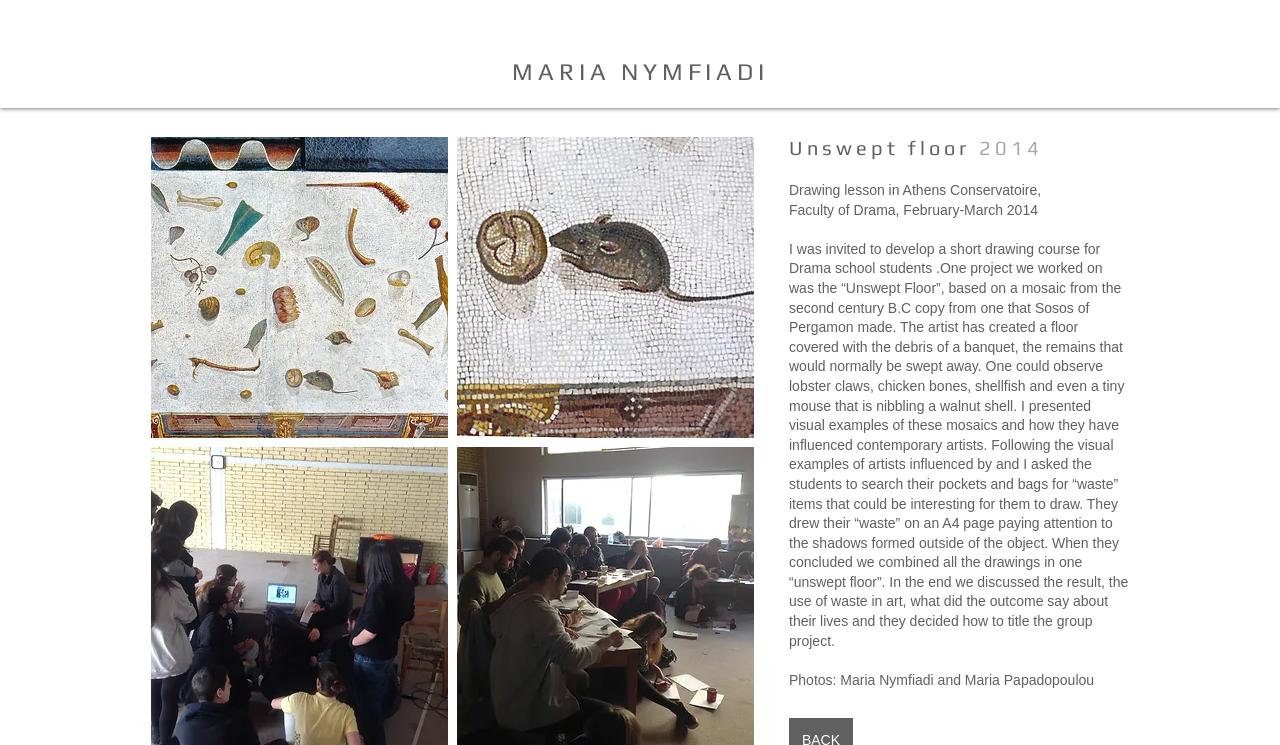Please respond to the question using a single word or phrase:
Who took the photos for the project?

Maria Nymfiadi and Maria Papadopoulou